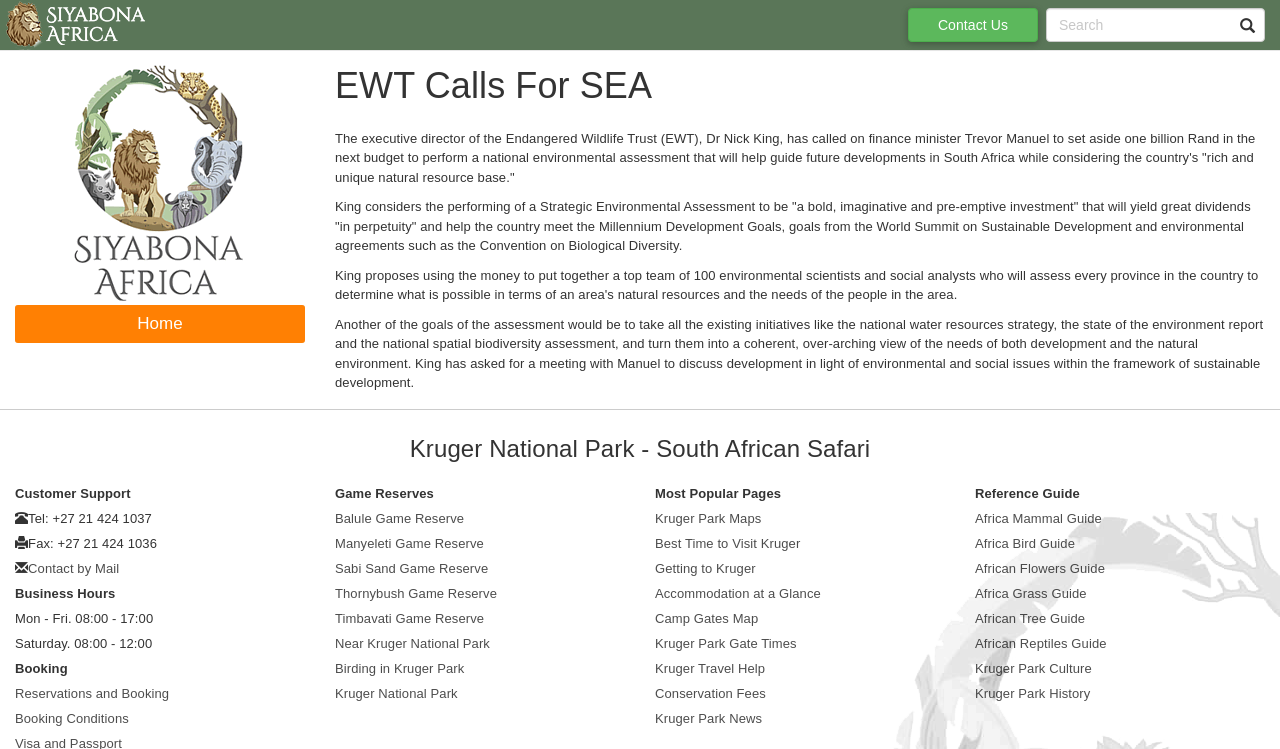Given the element description "Kruger Park Maps" in the screenshot, predict the bounding box coordinates of that UI element.

[0.512, 0.682, 0.595, 0.702]